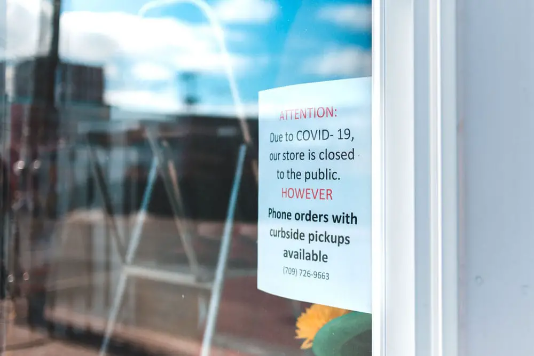Illustrate the image with a detailed caption.

A clear and informative notice is displayed in the window of a retail store, emphasizing changes due to the COVID-19 pandemic. The sign reads: "ATTENTION: Due to COVID-19, our store is closed to the public. HOWEVER, phone orders with curbside pickups available." This message highlights the adaptive strategies businesses have implemented to continue service during challenging times, specifically providing a safe alternative for customers through curbside pickup. The background shows a sunny day with a glimpse of the storefront and urban environment, reinforcing the ongoing adjustments business owners are making to meet customer needs while ensuring safety. A contact number is also provided for customer convenience, reflecting the entrepreneurial spirit of resilience in response to unexpected circumstances.